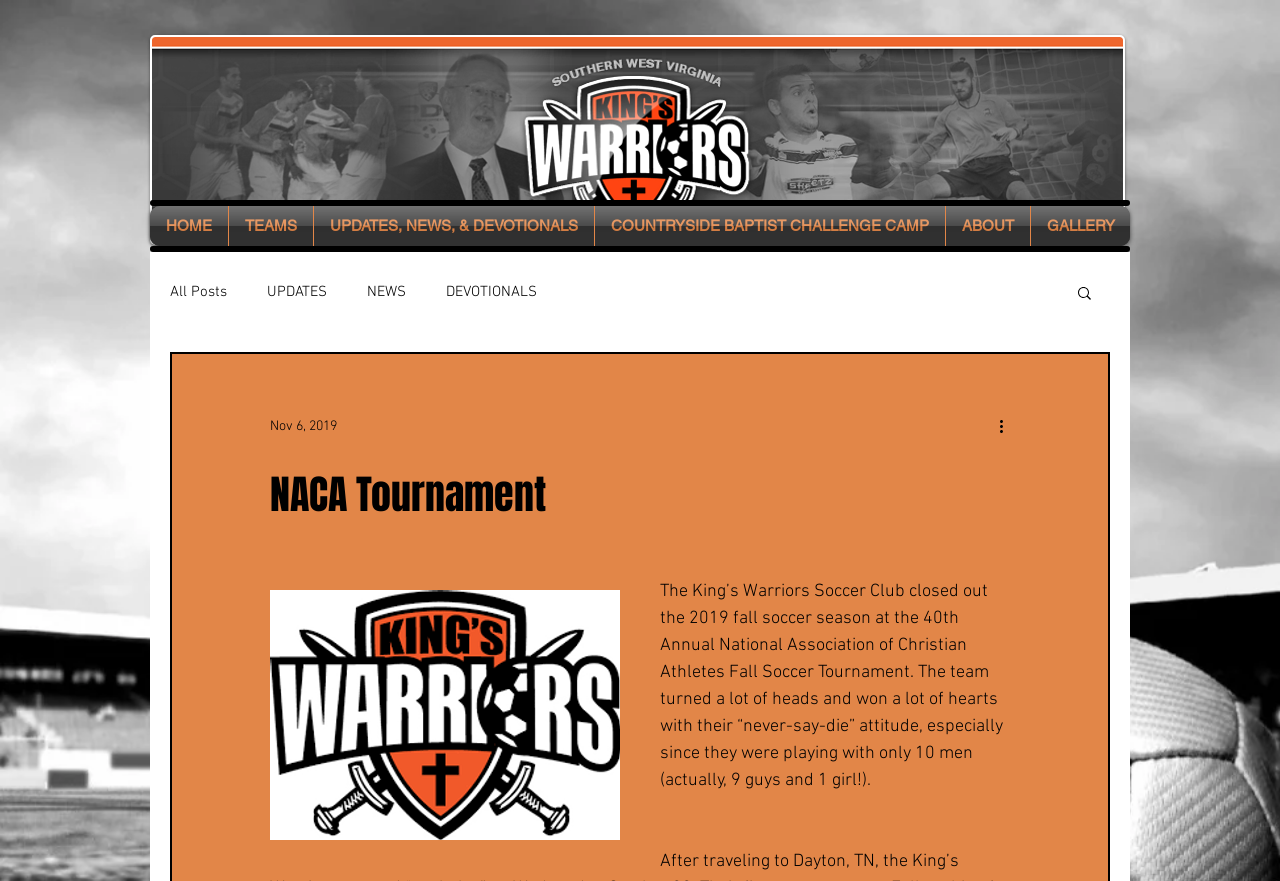What is the purpose of the 'Search' button?
Could you please answer the question thoroughly and with as much detail as possible?

The 'Search' button is likely used to search for content on the webpage, as it is a common functionality found on many websites.